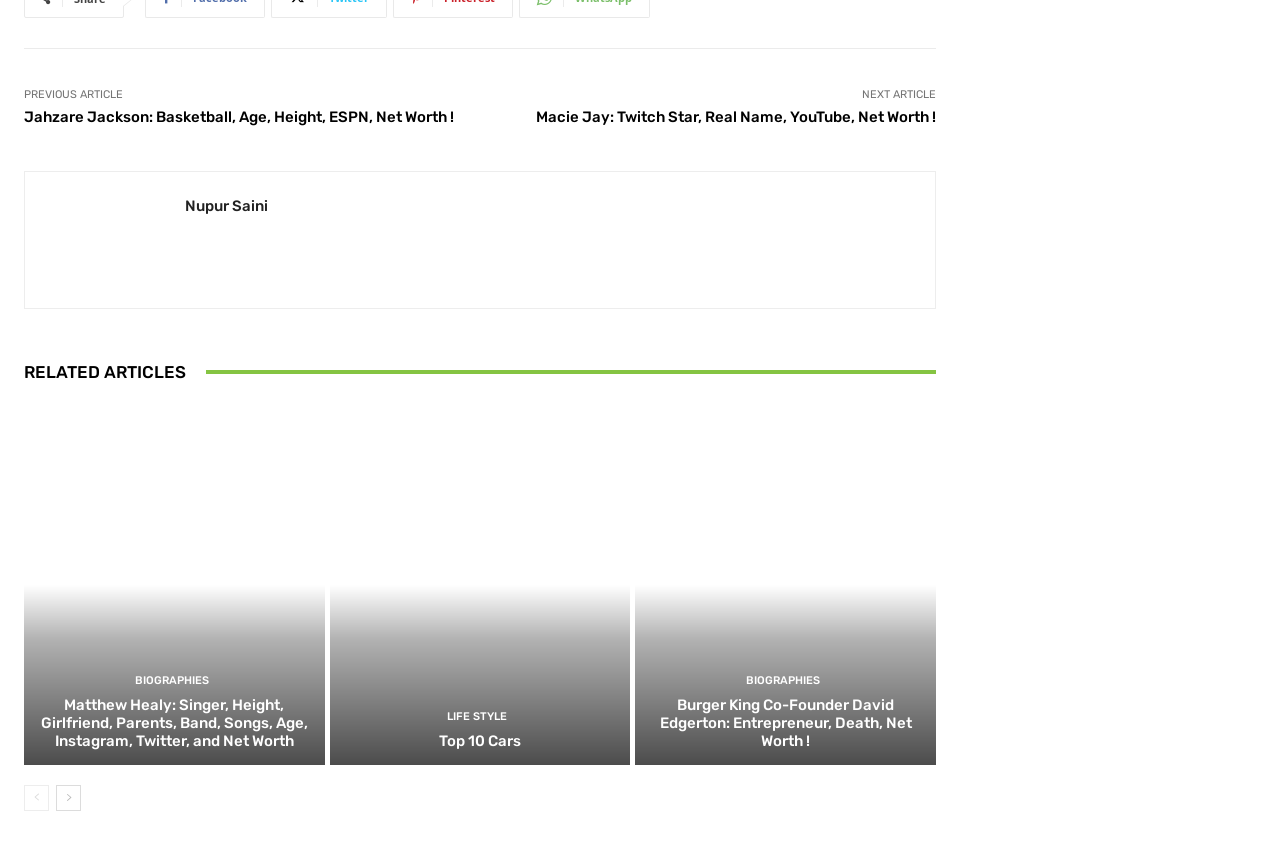What is the name of the person in the image?
Provide a detailed answer to the question, using the image to inform your response.

I looked at the image and found that it is labeled as 'Nupur Saini', which is the name of the person in the image.